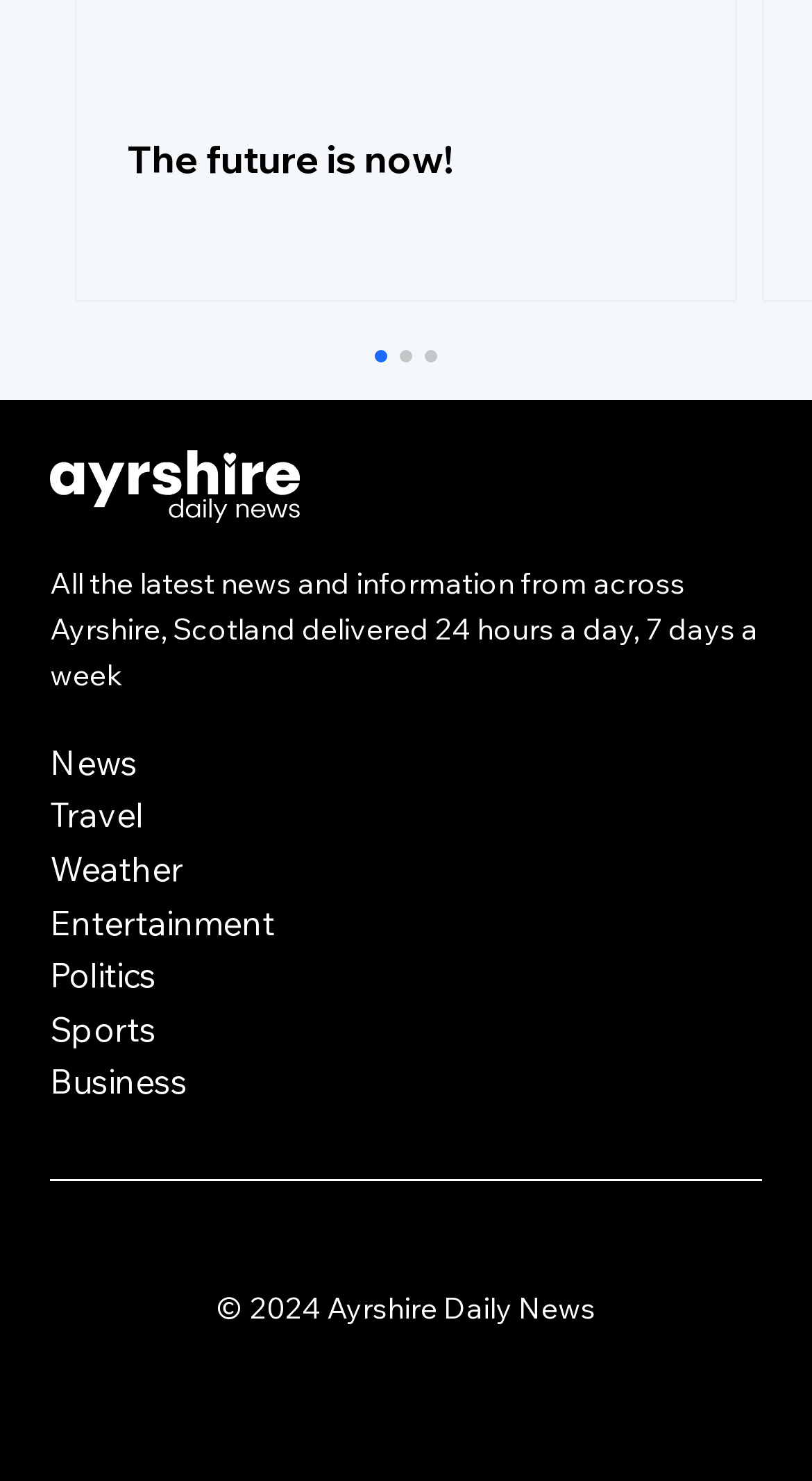Identify the bounding box coordinates of the part that should be clicked to carry out this instruction: "Call the phone number".

None